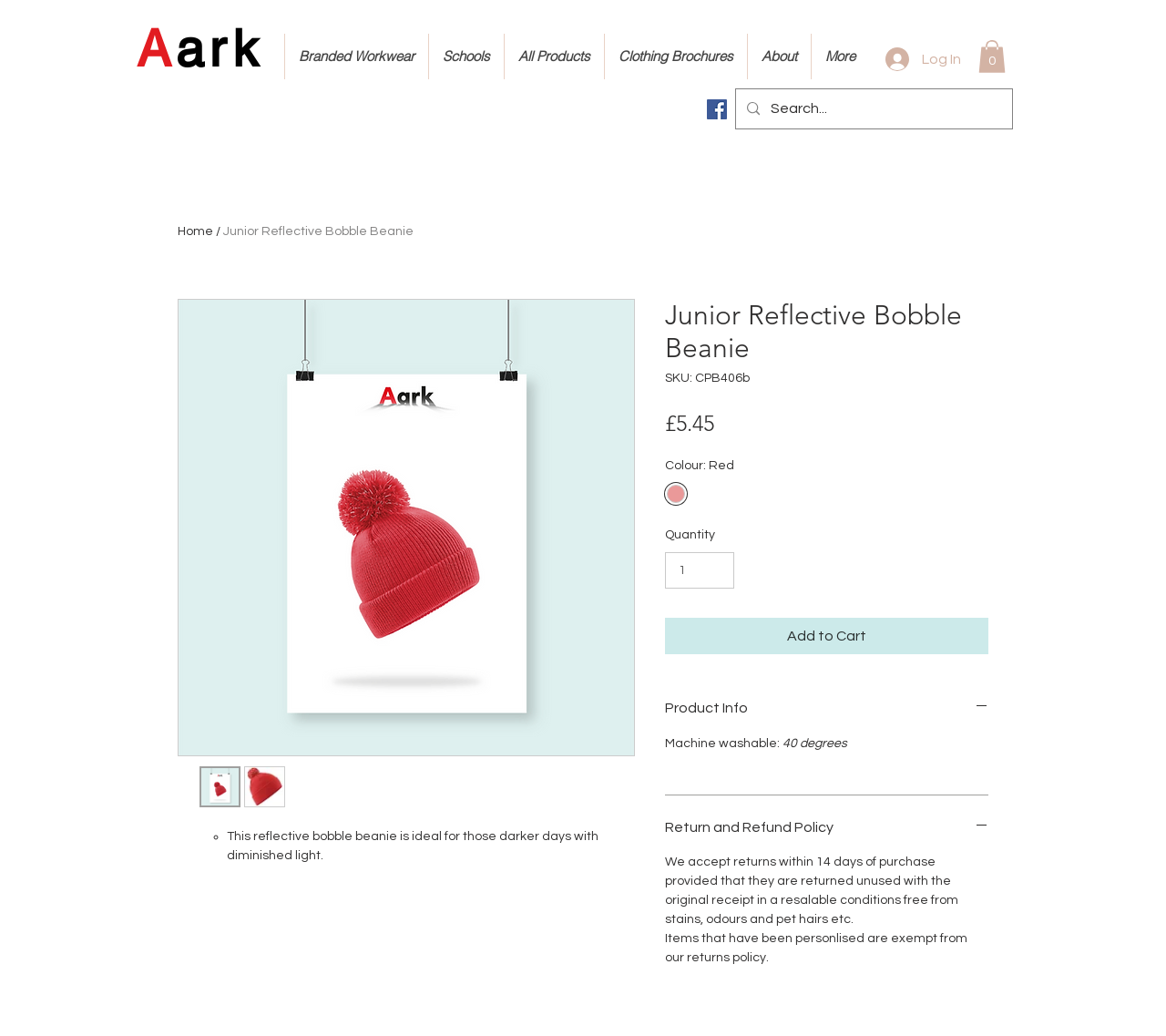Identify the bounding box coordinates for the UI element described as follows: aria-label="Facebook Social Icon". Use the format (top-left x, top-left y, bottom-right x, bottom-right y) and ensure all values are floating point numbers between 0 and 1.

[0.606, 0.096, 0.623, 0.115]